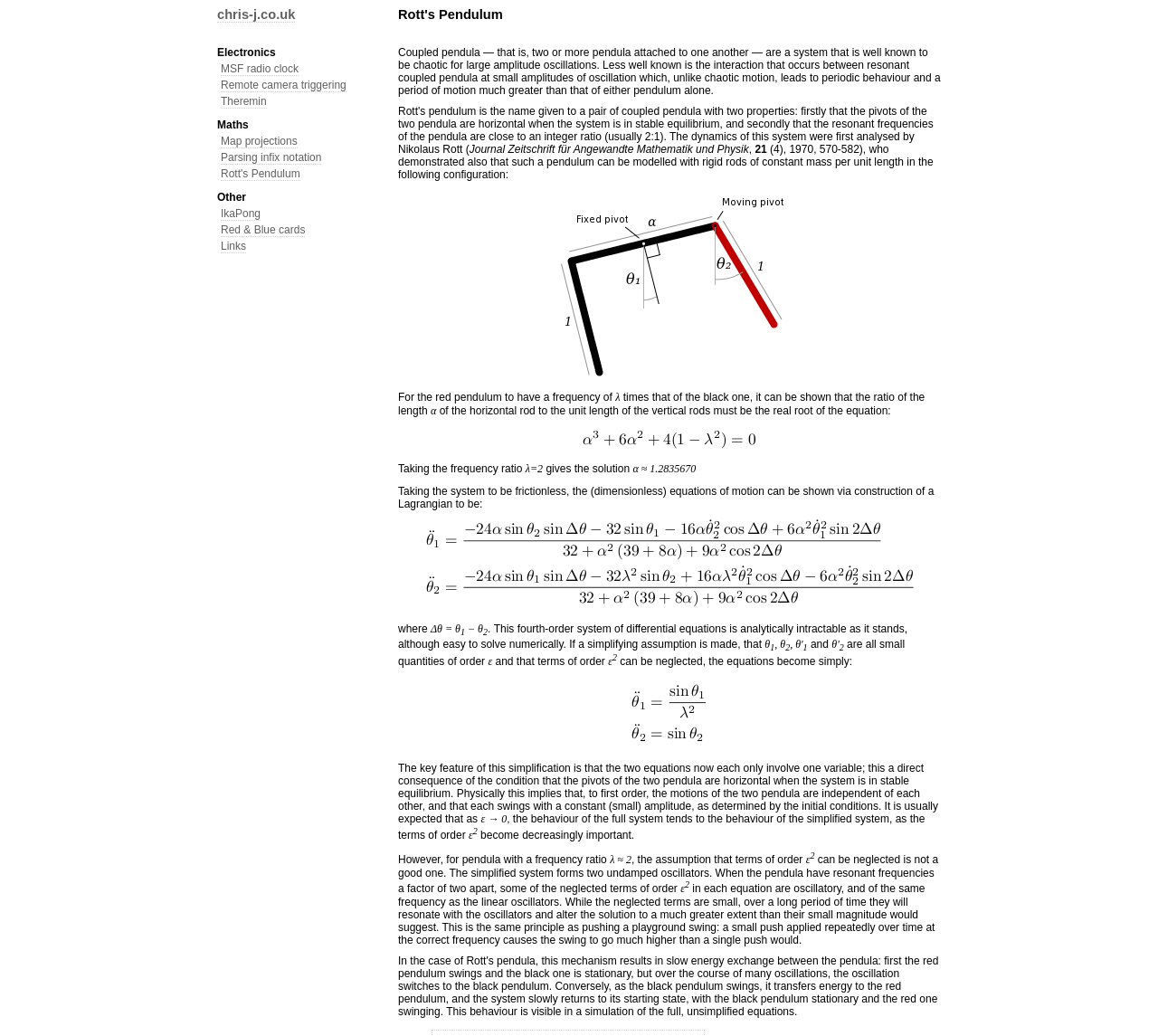Analyze the image and answer the question with as much detail as possible: 
What is the consequence of the condition that the pivots of the two pendula are horizontal when the system is in stable equilibrium?

The consequence of the condition that the pivots of the two pendula are horizontal when the system is in stable equilibrium is that the motions of the two pendula are independent of each other, and each swings with a constant (small) amplitude, as determined by the initial conditions.